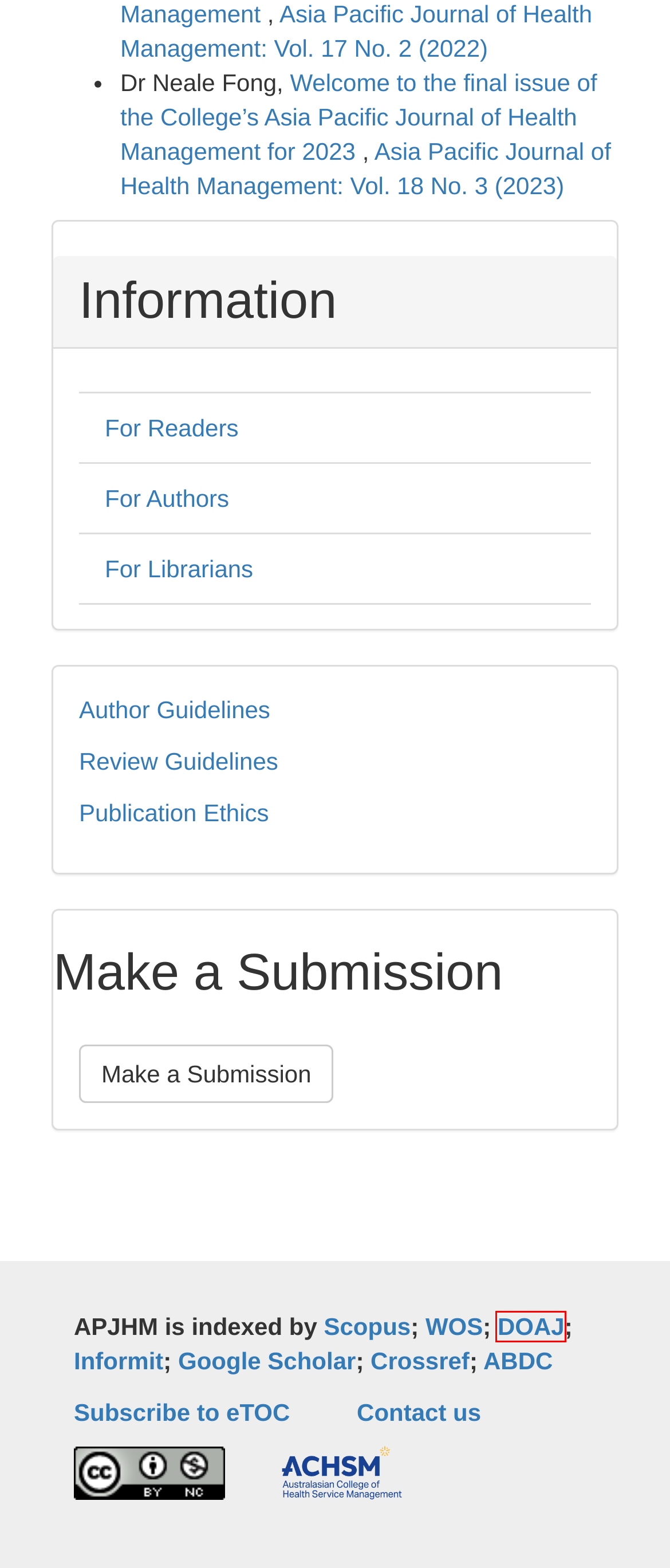Provided is a screenshot of a webpage with a red bounding box around an element. Select the most accurate webpage description for the page that appears after clicking the highlighted element. Here are the candidates:
A. ABDC Journal Quality List - Australian Business Deans Council
B. Publication Ethics
							| Asia Pacific Journal of Health Management
C. Information For Librarians
							| Asia Pacific Journal of Health Management
D. Directory of Open Access Journals – DOAJ
E. Submissions
							| Asia Pacific Journal of Health Management
F. Scopus preview -  
Scopus - Welcome to Scopus
G. Author Guidelines
							| Asia Pacific Journal of Health Management
H. Web of Science Master Journal List - WoS MJL by Clarivate

D